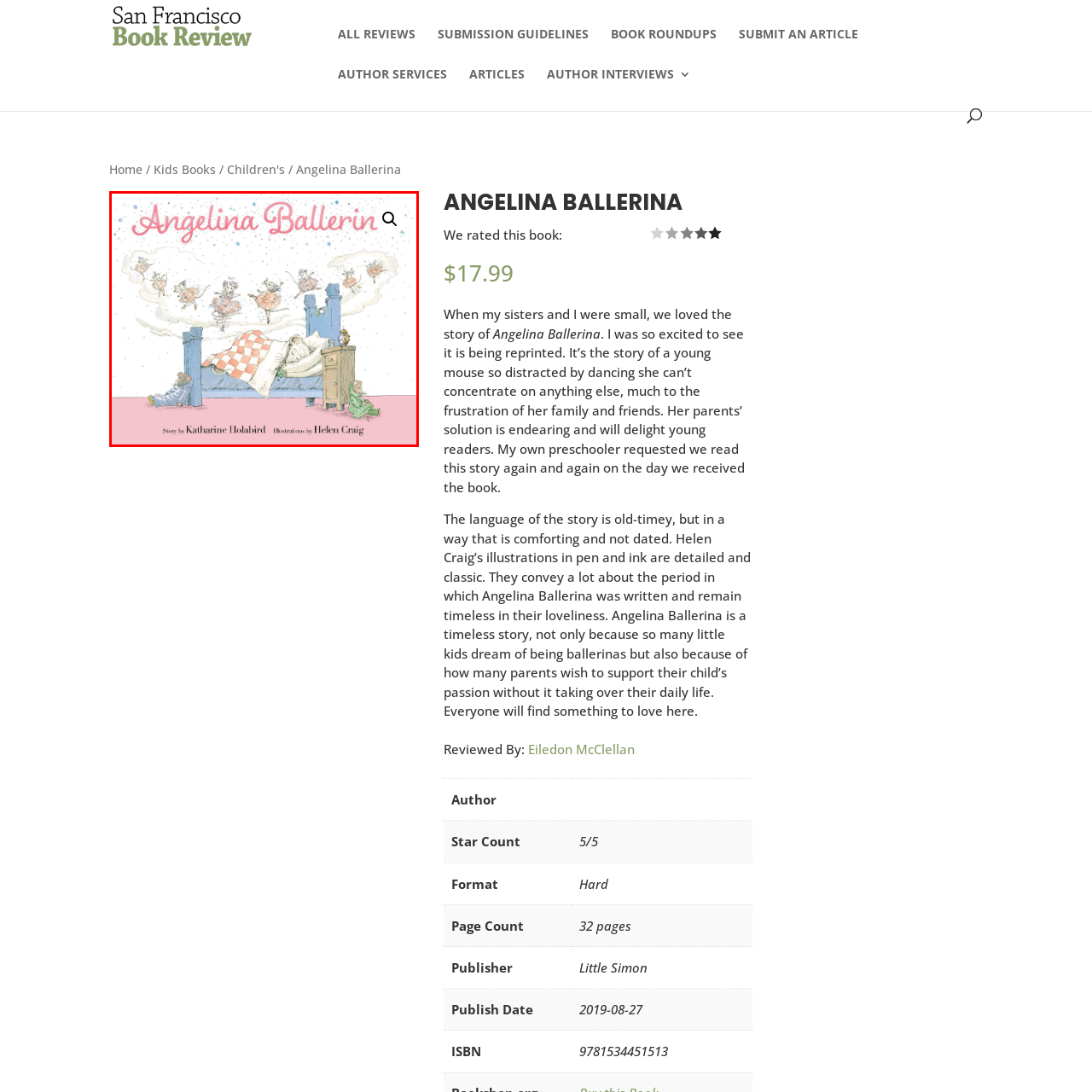Inspect the picture enclosed by the red border, What is the color of the font used for the title? Provide your answer as a single word or phrase.

pink